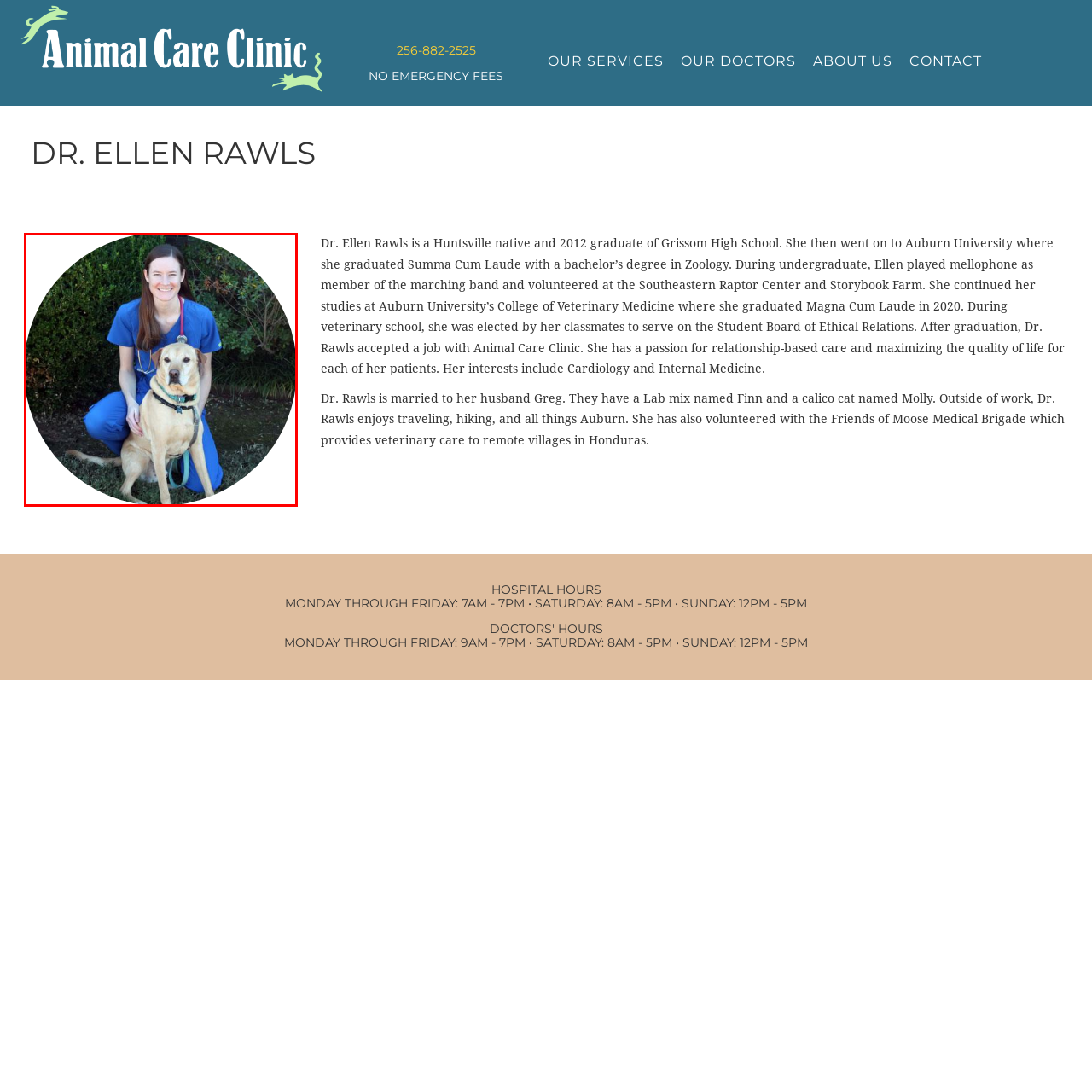Inspect the image contained by the red bounding box and answer the question with a single word or phrase:
What type of dog is next to Dr. Rawls?

Yellow Labrador